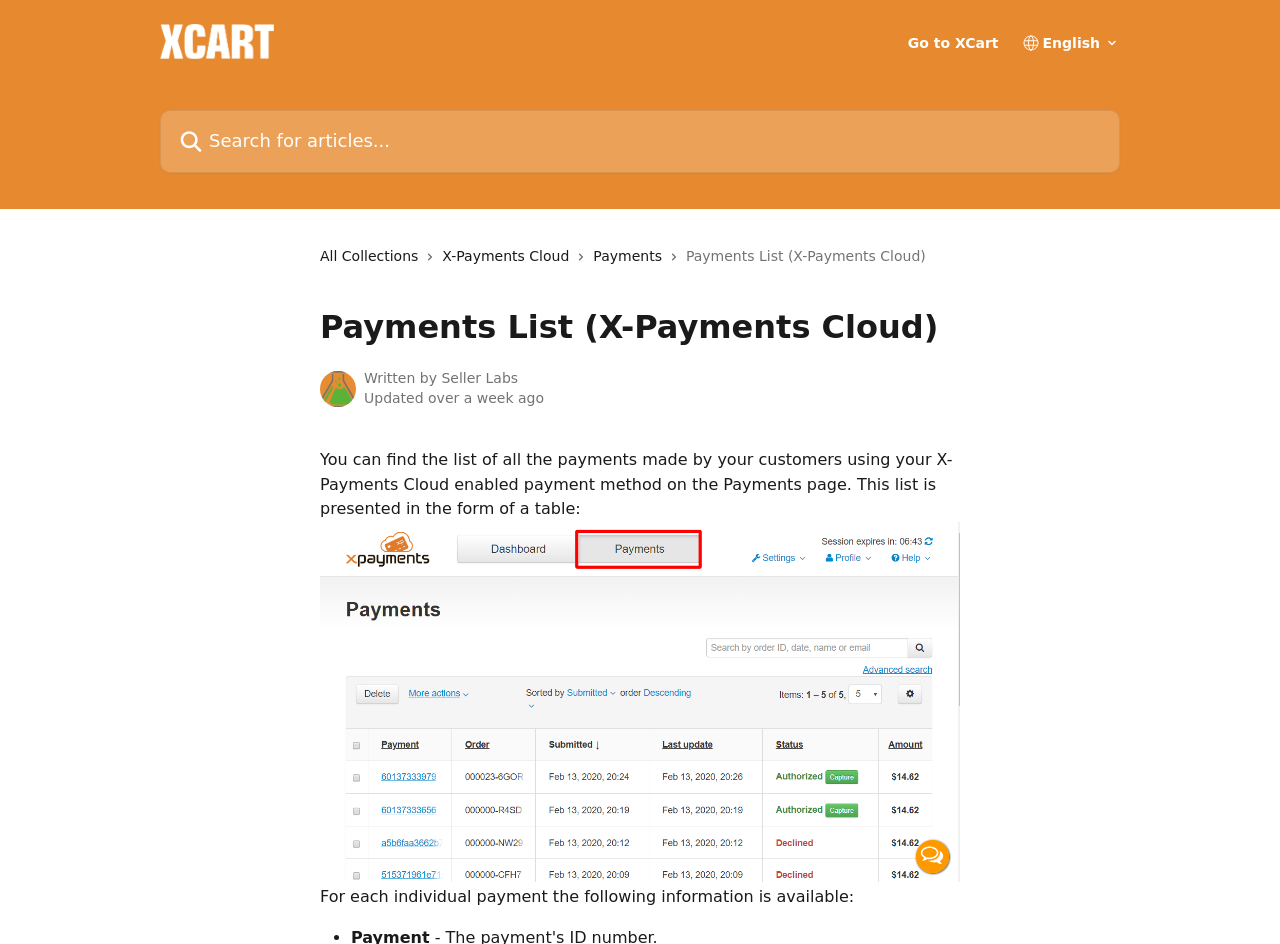Create an in-depth description of the webpage, covering main sections.

The webpage is a help center page for X-Cart, an eCommerce platform, specifically focused on X-Payments Cloud. At the top, there is a header section with a logo image and a link to "X-Cart - eCommerce Platform Help Center" on the left, and a search bar with a placeholder text "Search for articles..." on the right. Next to the search bar, there are three icons and a combobox.

Below the header section, there are three links: "All Collections", "X-Payments Cloud", and "Payments", each accompanied by a small image. The "Payments" link is followed by a static text "Payments List (X-Payments Cloud)".

On the left side of the page, there is a section with a seller's avatar image, a "Written by" text, and an "Updated over a week ago" text. Next to this section, there is a main content area with a paragraph of text explaining the purpose of the Payments page, which is to display a list of payments made by customers using the X-Payments Cloud enabled payment method. The text also mentions that the list is presented in a table format.

Below the explanatory text, there is a link with a long image that takes up most of the width of the page. The image is followed by a static text "For each individual payment the following information is available:".